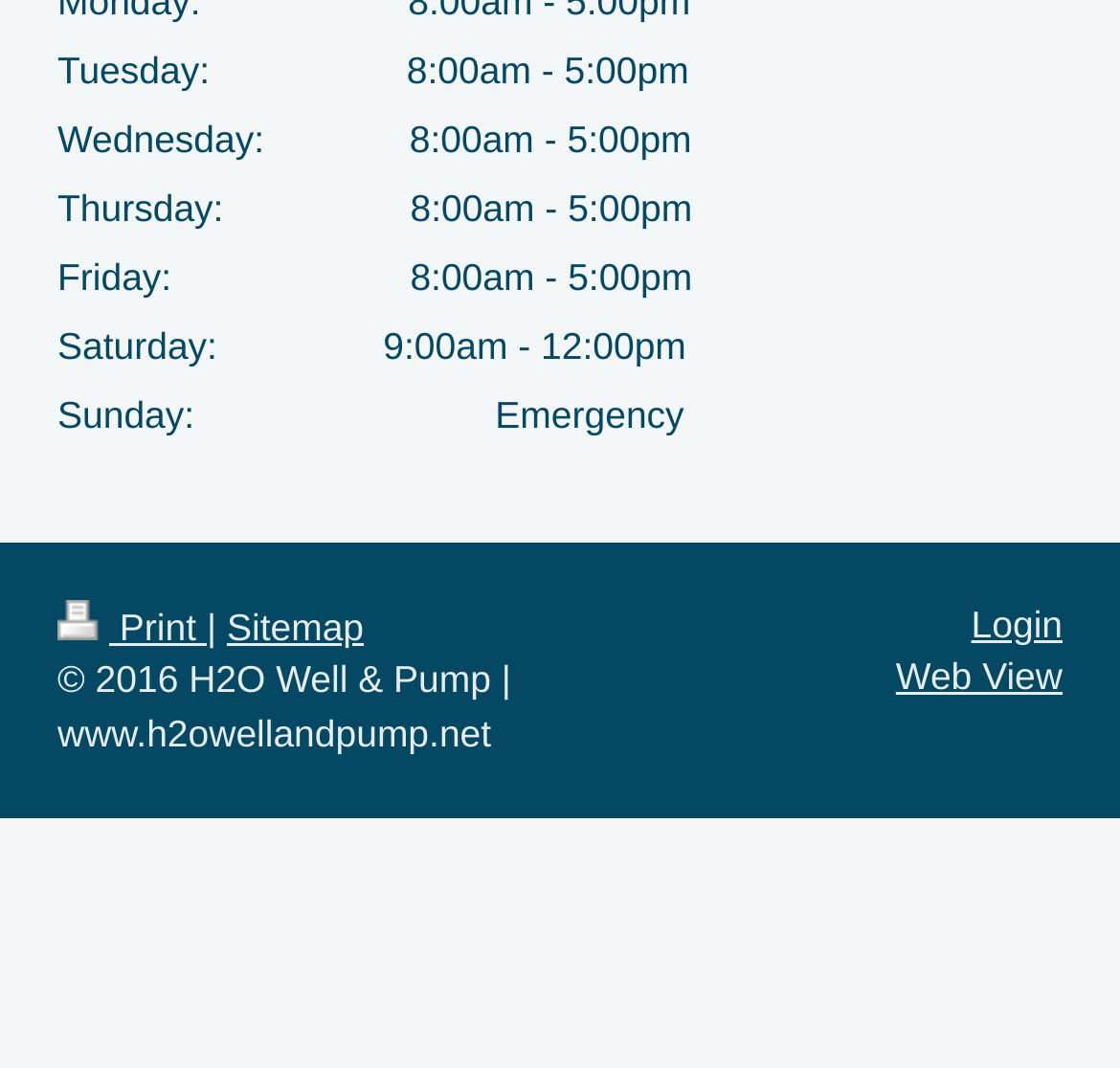Given the description Web View, predict the bounding box coordinates of the UI element. Ensure the coordinates are in the format (top-left x, top-left y, bottom-right x, bottom-right y) and all values are between 0 and 1.

[0.8, 0.847, 0.949, 0.888]